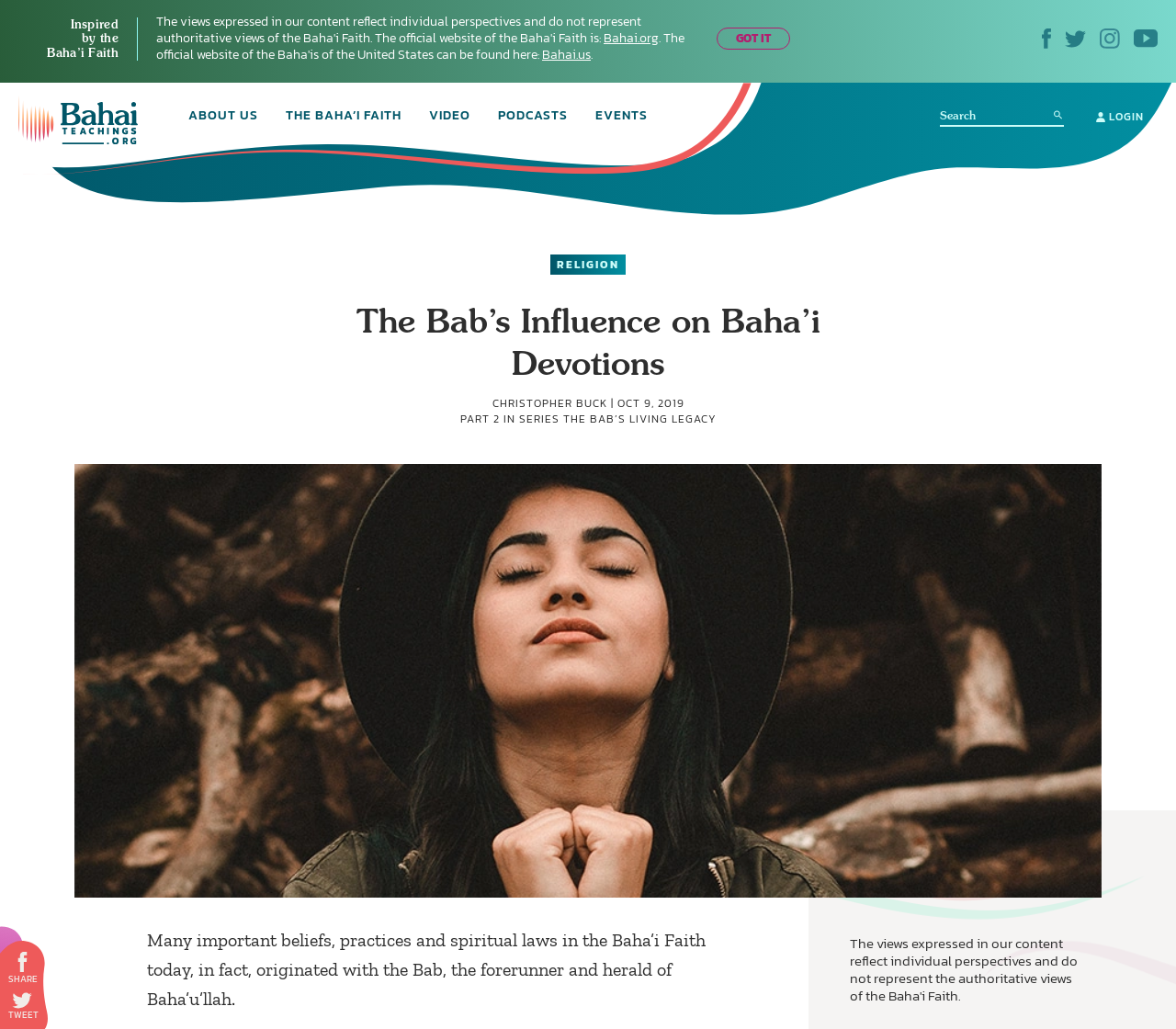Please extract the title of the webpage.

The Bab’s Influence on Baha’i Devotions